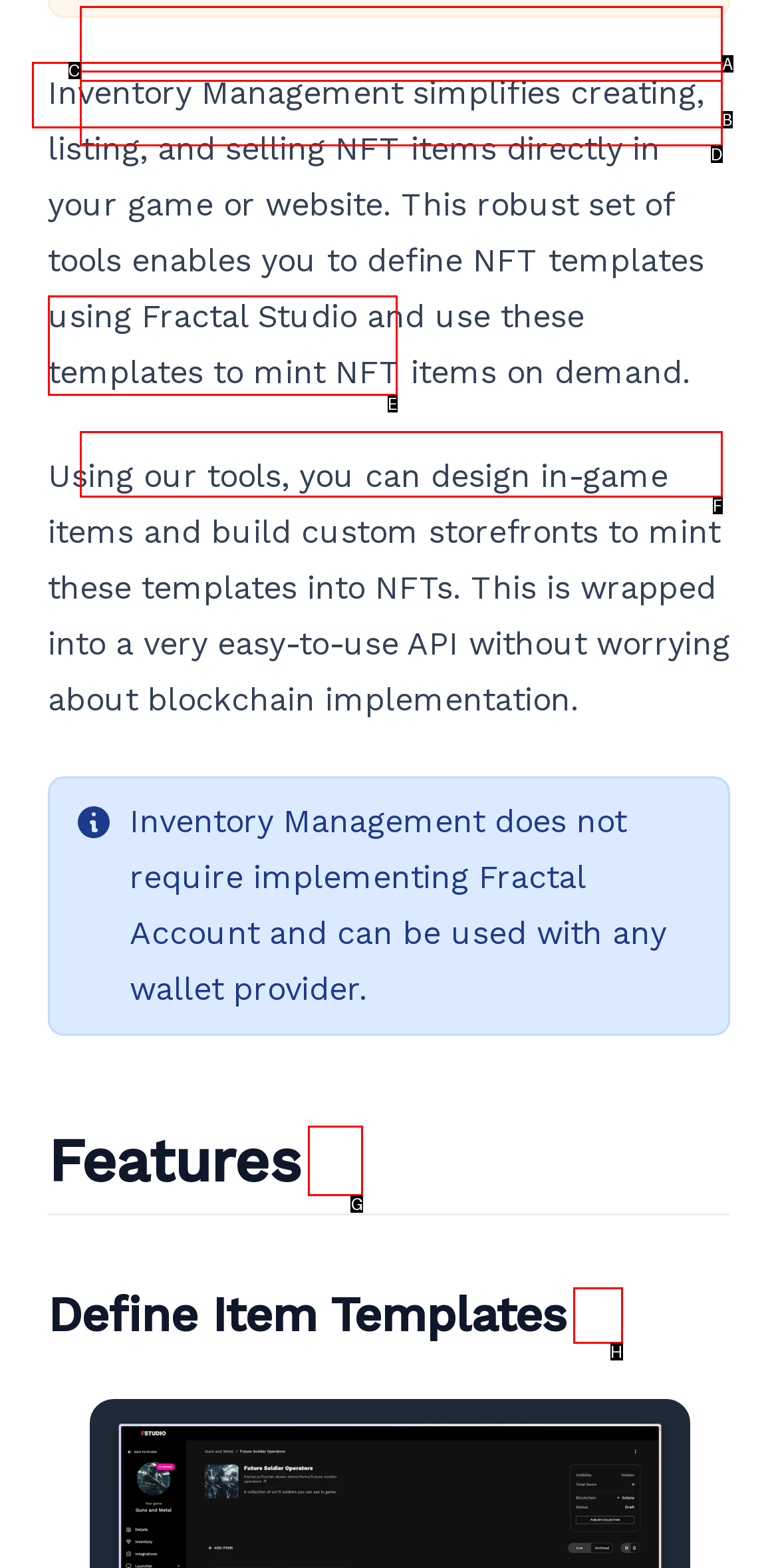Determine which HTML element corresponds to the description: Online Tutorials. Provide the letter of the correct option.

None